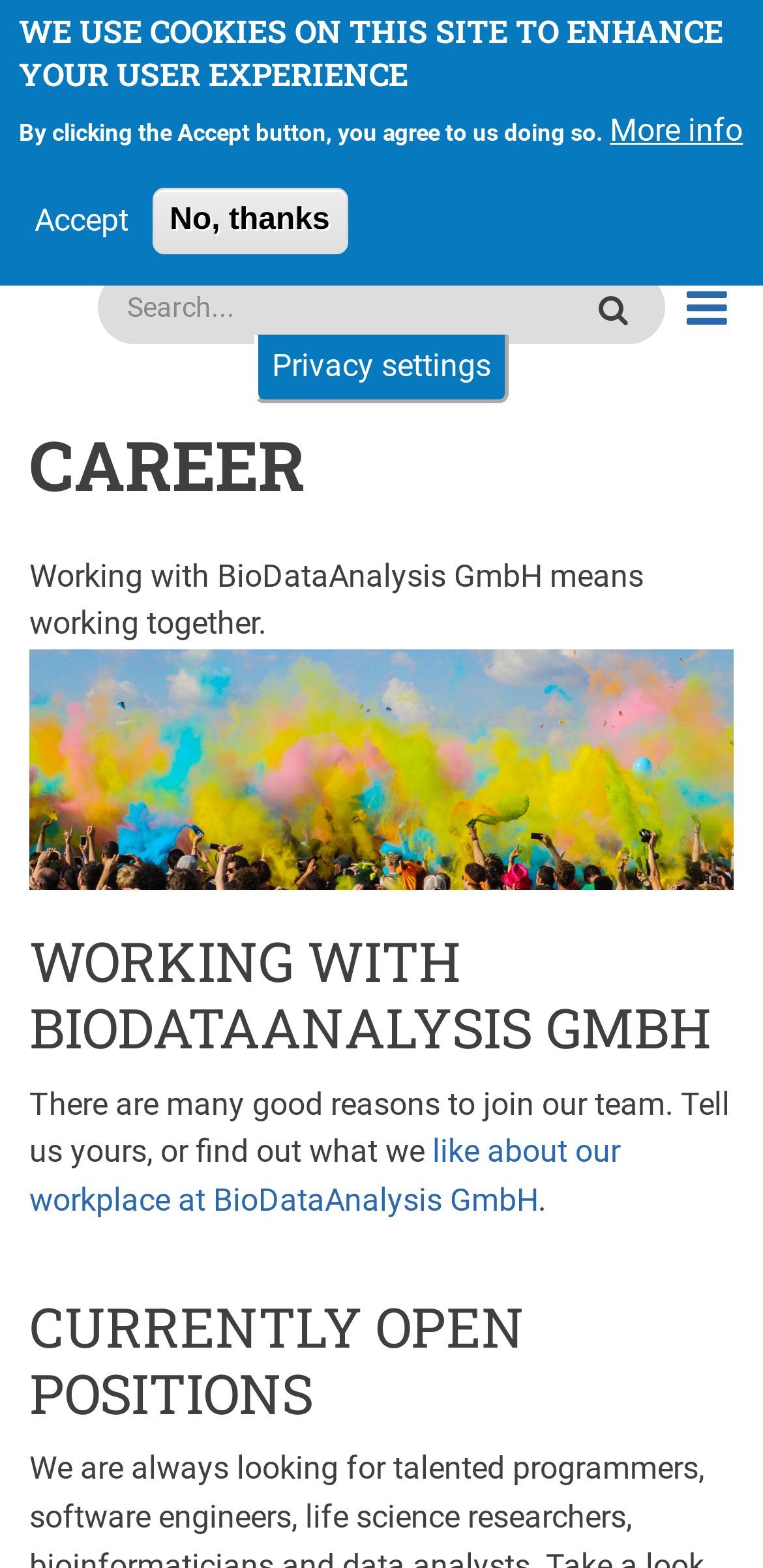Find the bounding box of the web element that fits this description: "No, thanks".

[0.199, 0.119, 0.455, 0.163]